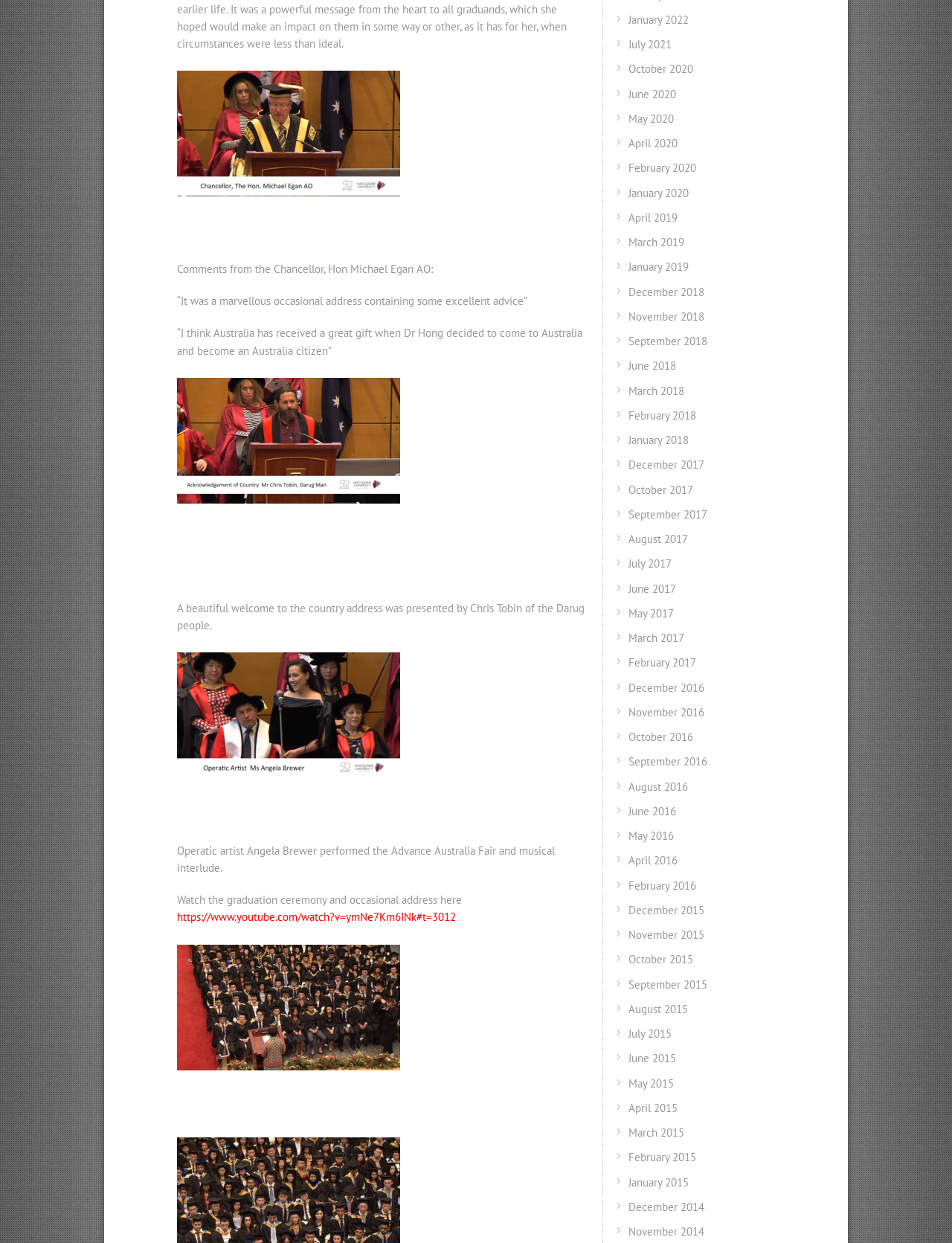Identify the bounding box for the UI element described as: "alt="sutton-in-craven home page"". The coordinates should be four float numbers between 0 and 1, i.e., [left, top, right, bottom].

None